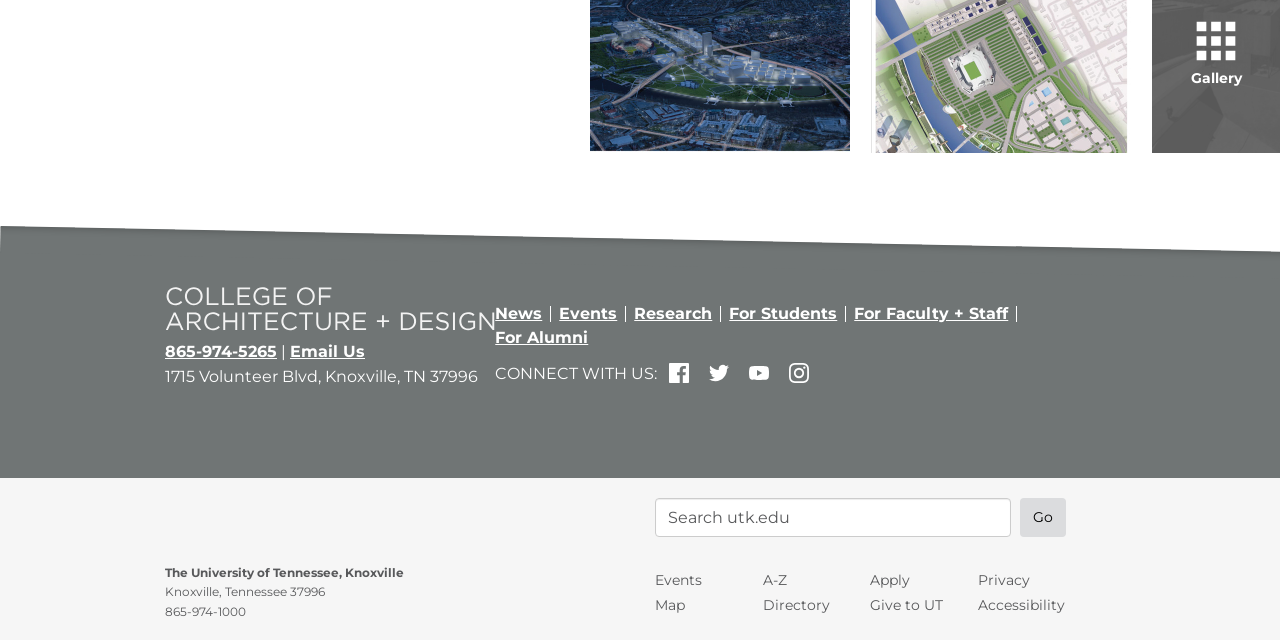Provide the bounding box coordinates in the format (top-left x, top-left y, bottom-right x, bottom-right y). All values are floating point numbers between 0 and 1. Determine the bounding box coordinate of the UI element described as: Support Team

None